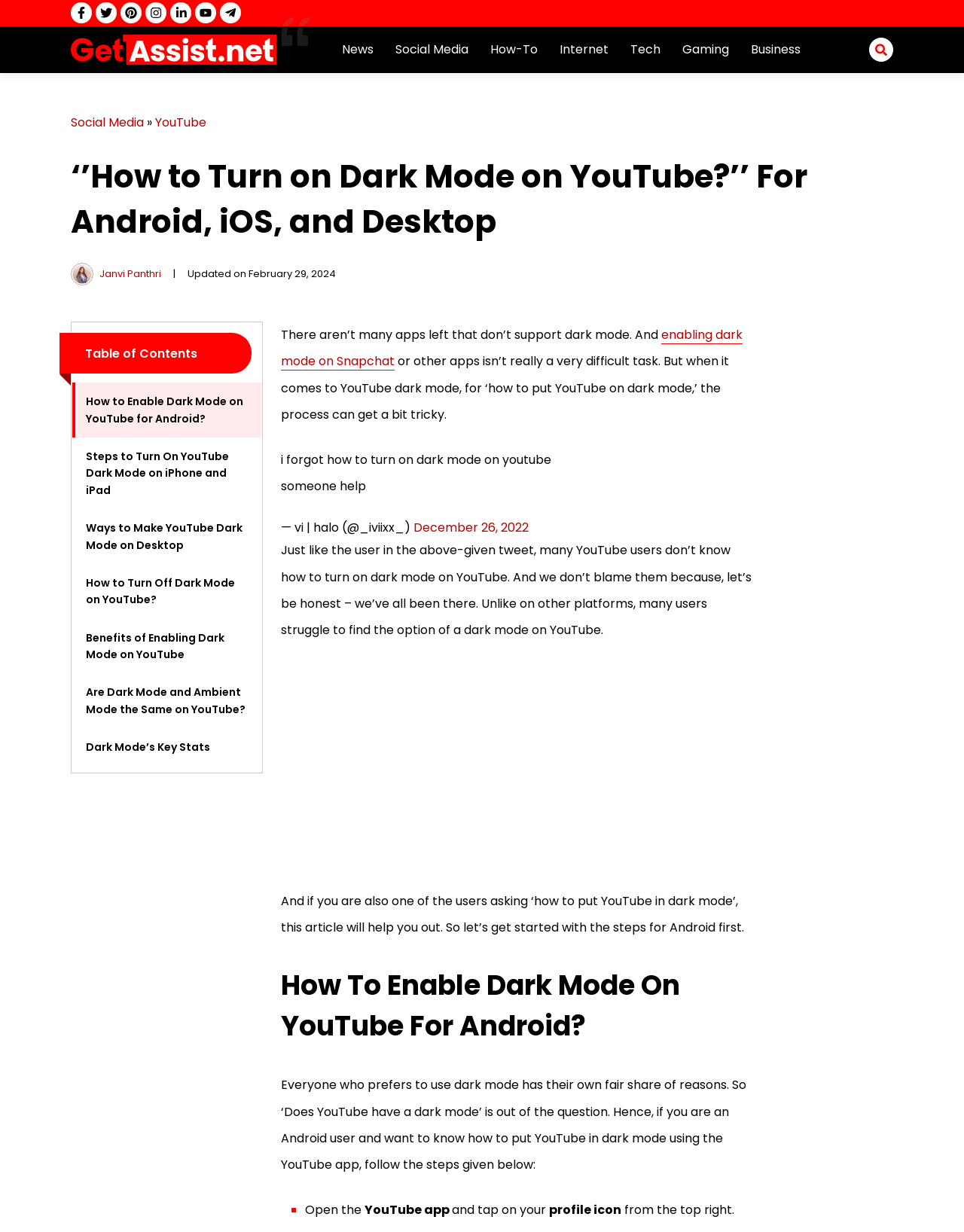Analyze the image and answer the question with as much detail as possible: 
What is the website about?

Based on the webpage content, it appears that the website is about enabling dark mode on YouTube, providing steps and guides for Android, iOS, and desktop users.